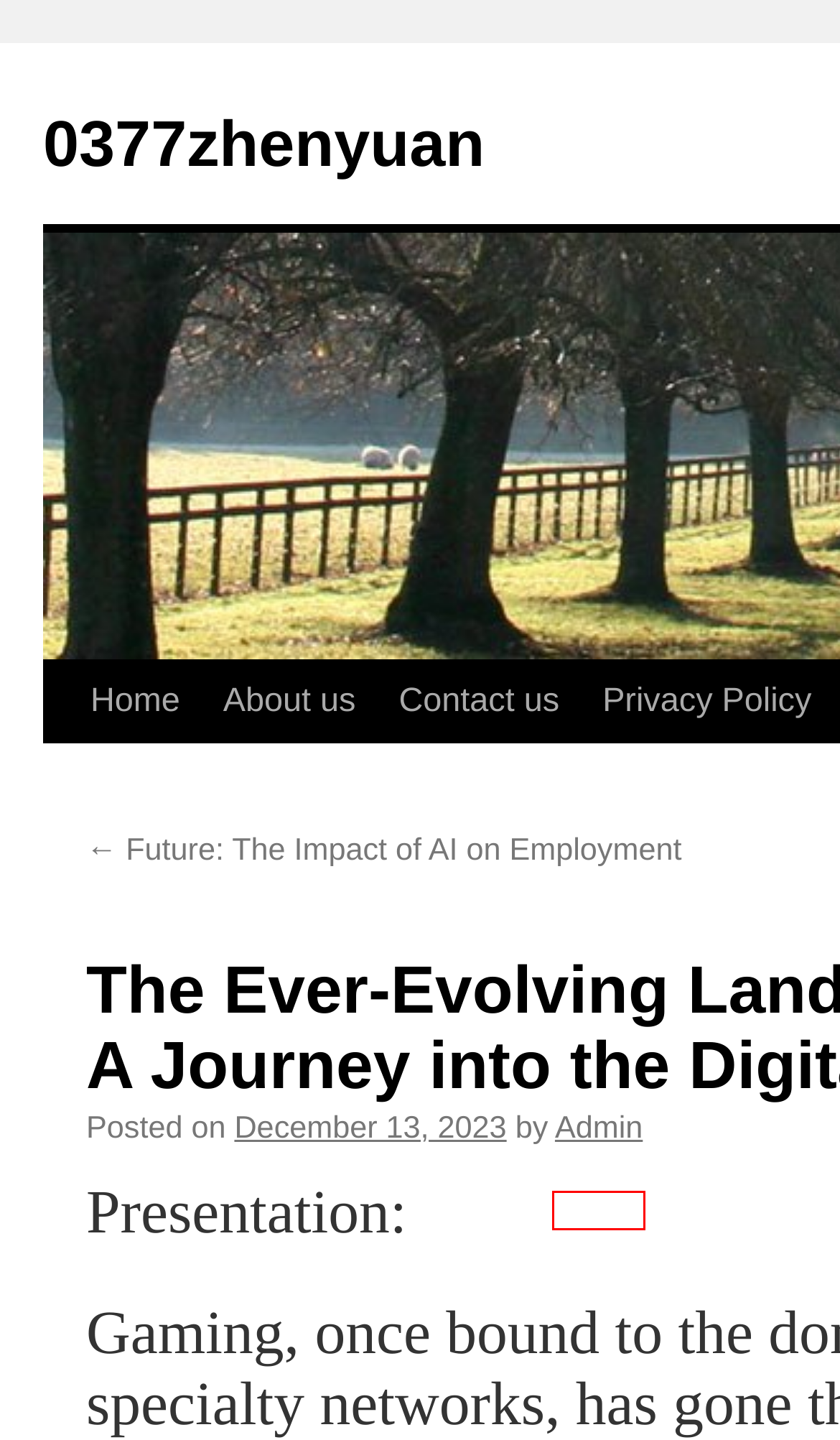You are presented with a screenshot of a webpage that includes a red bounding box around an element. Determine which webpage description best matches the page that results from clicking the element within the red bounding box. Here are the candidates:
A. Birutoto: Tempat Bermain Game Online Terbaik & Mudah Menang
B. About us - 0377zhenyuan0377zhenyuan
C. Future: The Impact of AI on Employment - 0377zhenyuan0377zhenyuan
D. WDYUK - WEBSITE DAFTAR & LOGIN WDYUK ASLI BEBAS NAWALA 2024
E. 0377zhenyuan -0377zhenyuan
F. Privacy Policy - 0377zhenyuan0377zhenyuan
G. Contact us - 0377zhenyuan0377zhenyuan
H. Admin, Author at 0377zhenyuan0377zhenyuan

H